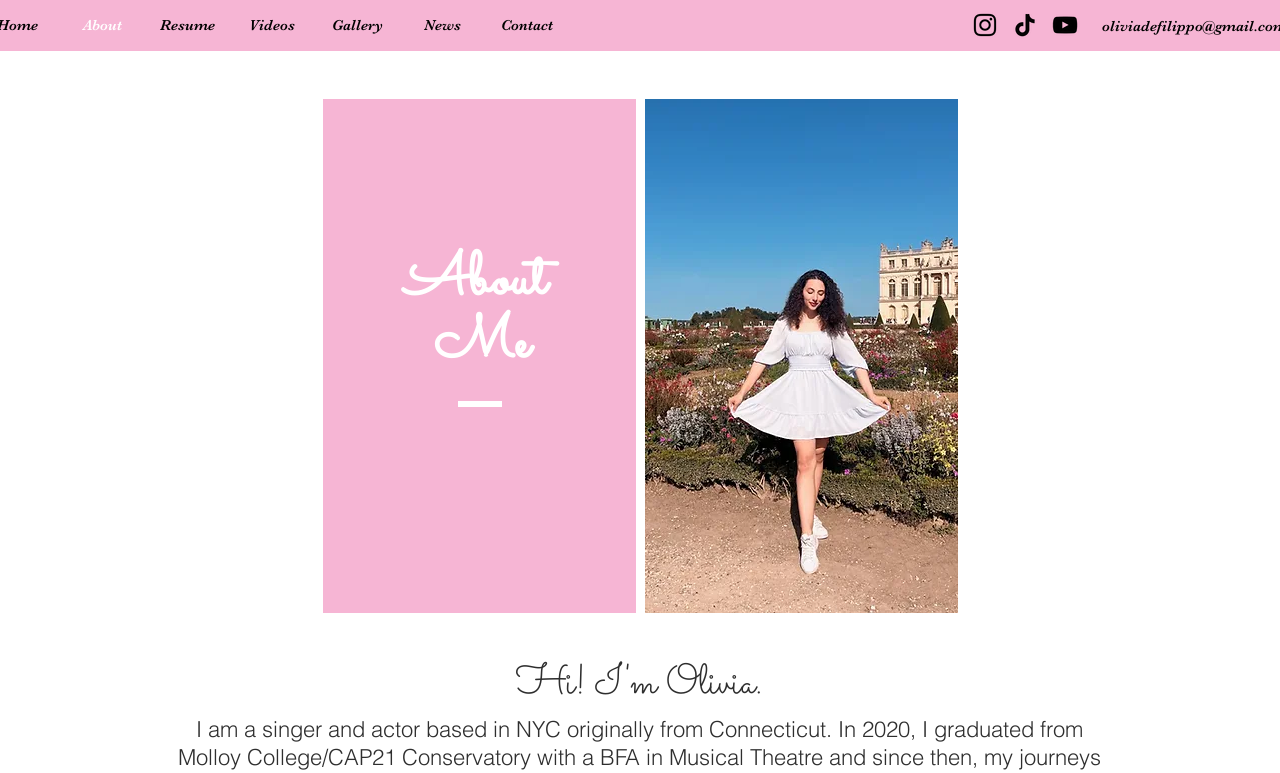Please identify the bounding box coordinates of the element that needs to be clicked to perform the following instruction: "go back to previous page".

None